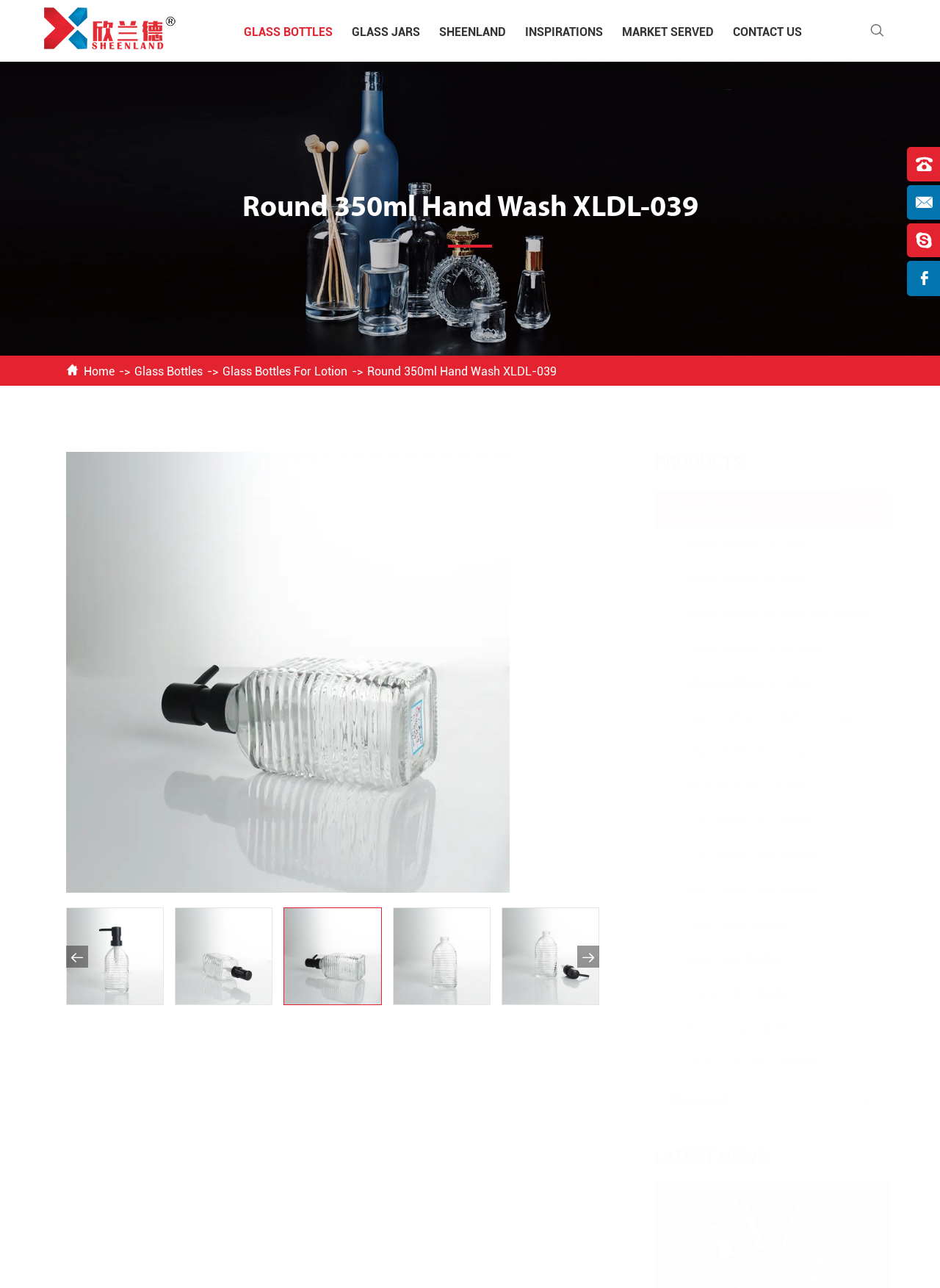Given the description Glass Bottles For Wine, predict the bounding box coordinates of the UI element. Ensure the coordinates are in the format (top-left x, top-left y, bottom-right x, bottom-right y) and all values are between 0 and 1.

[0.716, 0.444, 0.841, 0.455]